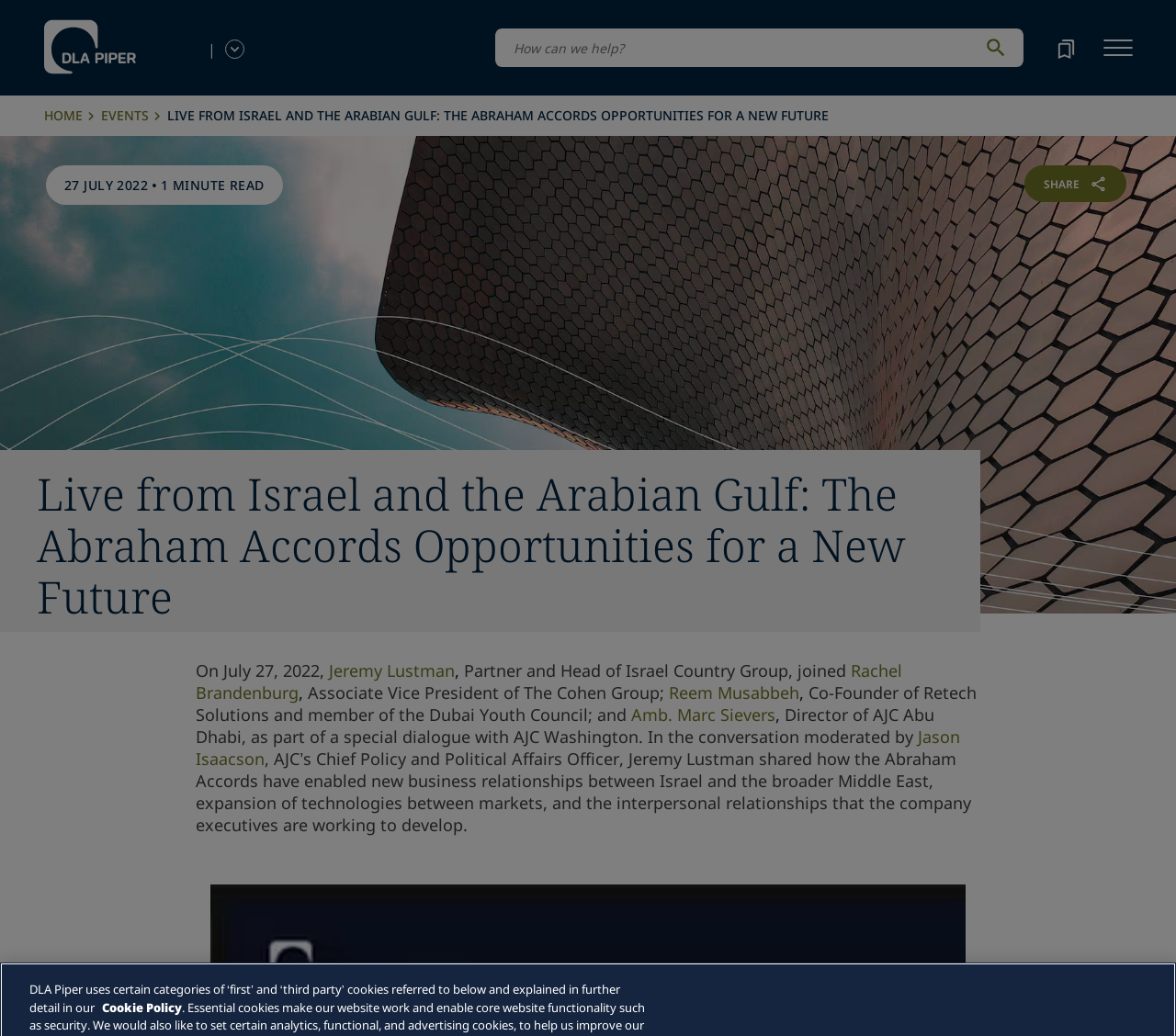Locate the bounding box coordinates of the region to be clicked to comply with the following instruction: "Search for something". The coordinates must be four float numbers between 0 and 1, in the form [left, top, right, bottom].

[0.42, 0.027, 0.871, 0.065]